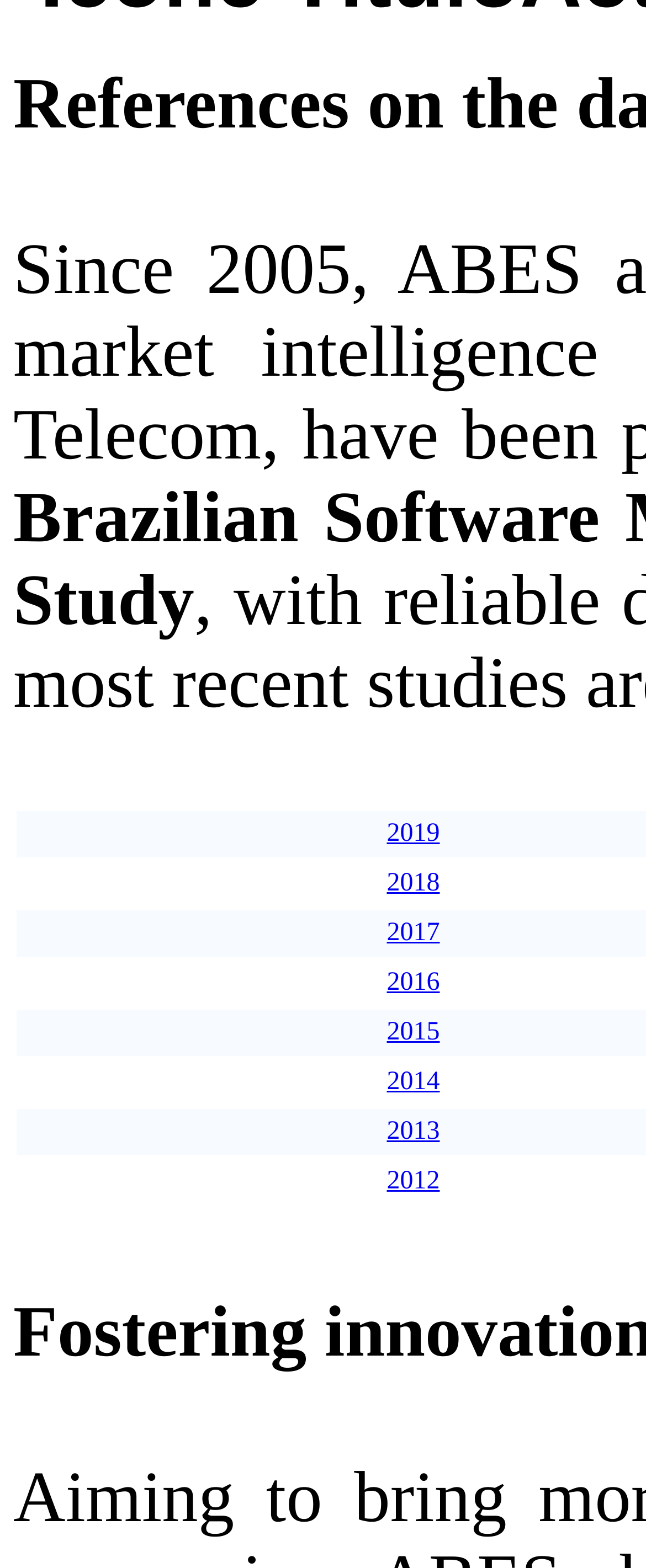Locate the bounding box coordinates of the clickable area needed to fulfill the instruction: "Visit the main page".

None